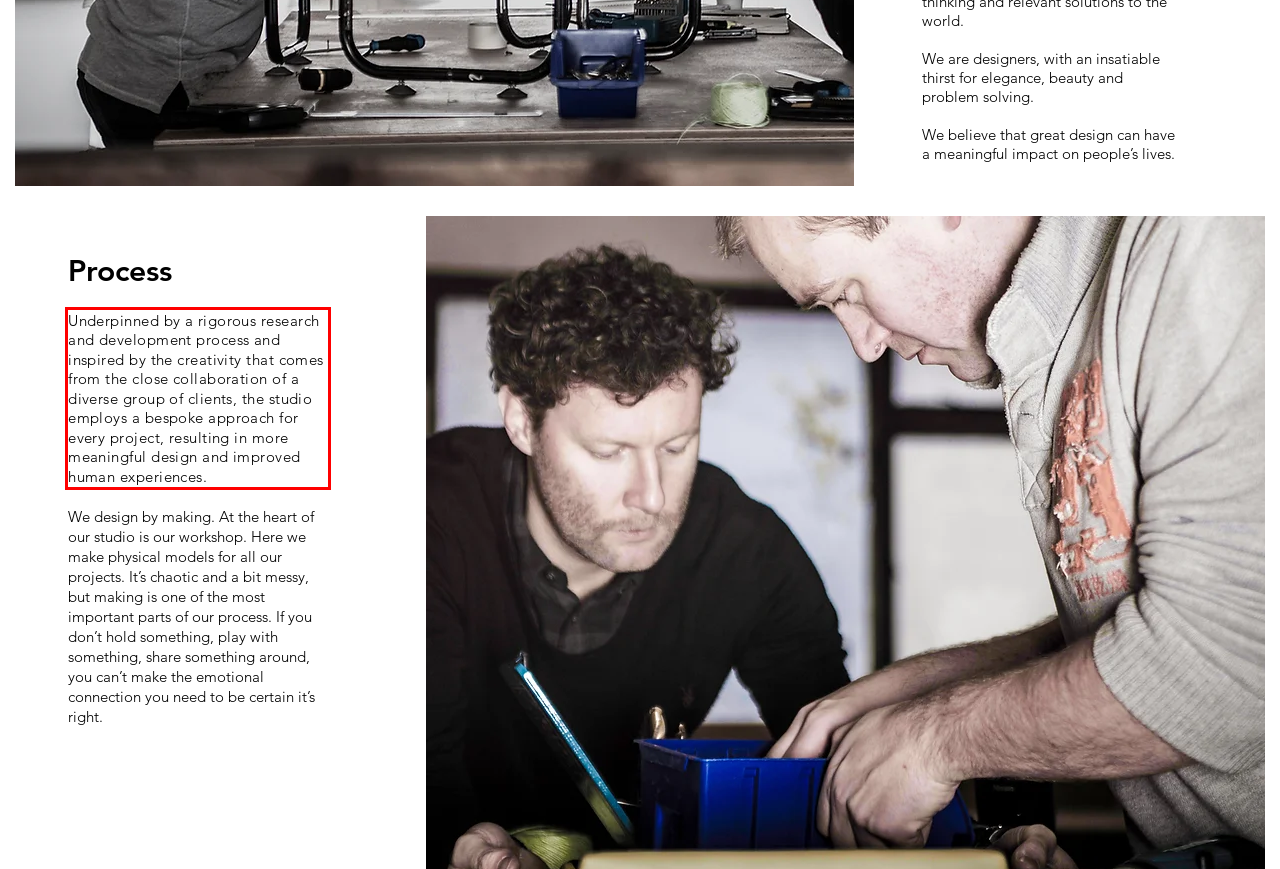Please perform OCR on the UI element surrounded by the red bounding box in the given webpage screenshot and extract its text content.

Underpinned by a rigorous research and development process and inspired by the creativity that comes from the close collaboration of a diverse group of clients, the studio employs a bespoke approach for every project, resulting in more meaningful design and improved human experiences.